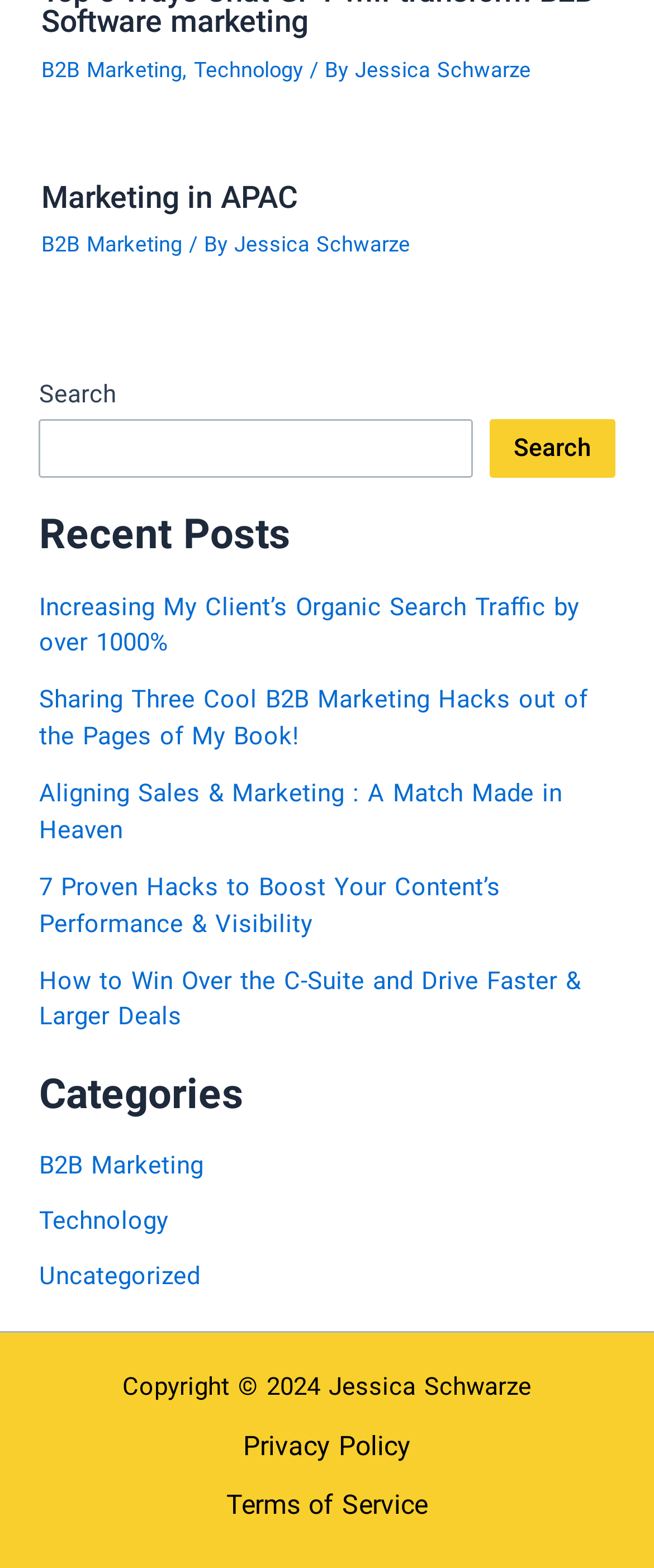Locate the bounding box coordinates of the element's region that should be clicked to carry out the following instruction: "Go to the category of B2B Marketing". The coordinates need to be four float numbers between 0 and 1, i.e., [left, top, right, bottom].

[0.059, 0.733, 0.311, 0.753]